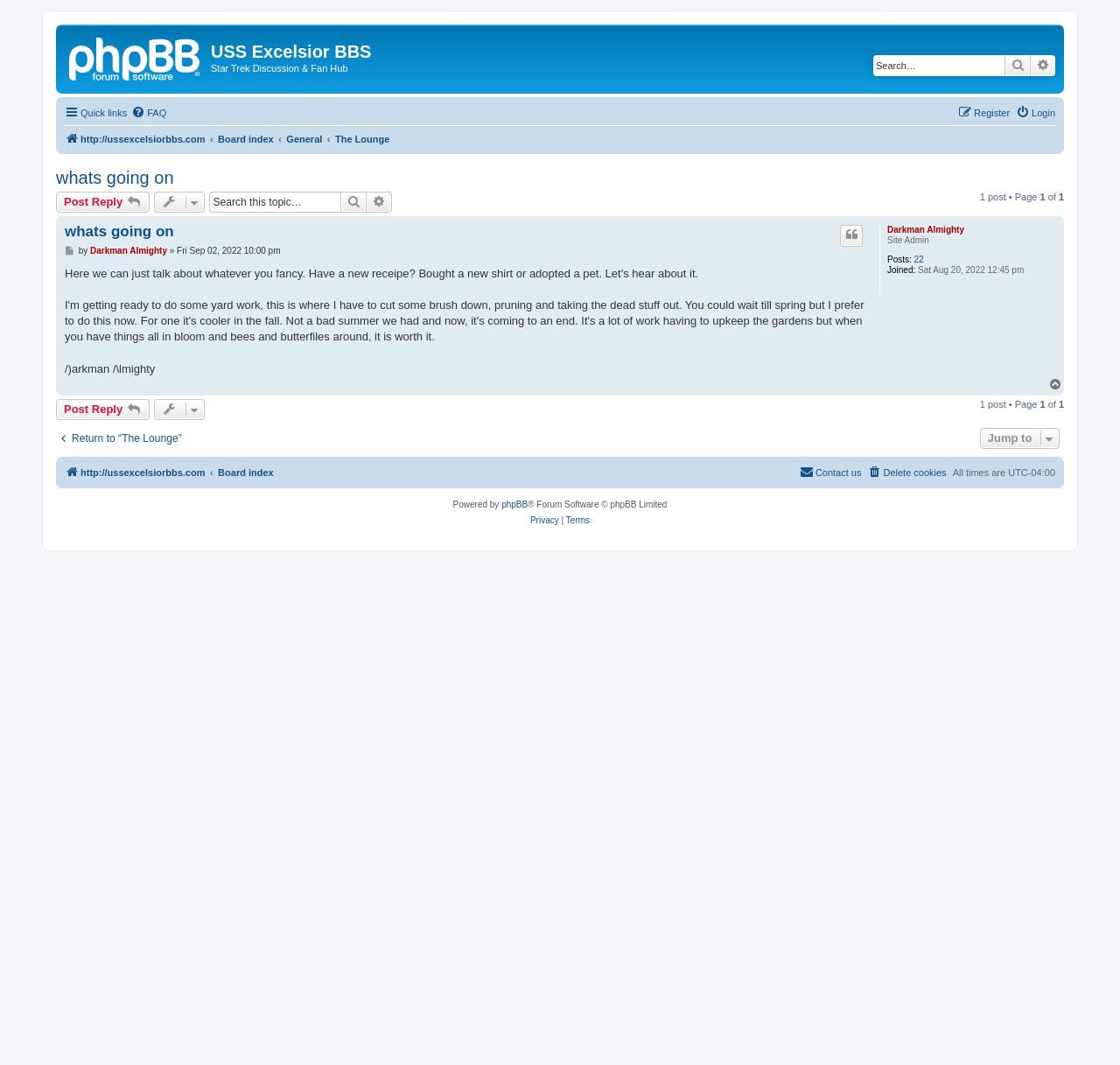What is the role of the user 'Darkman Almighty'?
Refer to the image and provide a thorough answer to the question.

The role of the user 'Darkman Almighty' can be found in the DescriptionListDetail element 'Site Admin' with bounding box coordinates [0.792, 0.221, 0.83, 0.23].